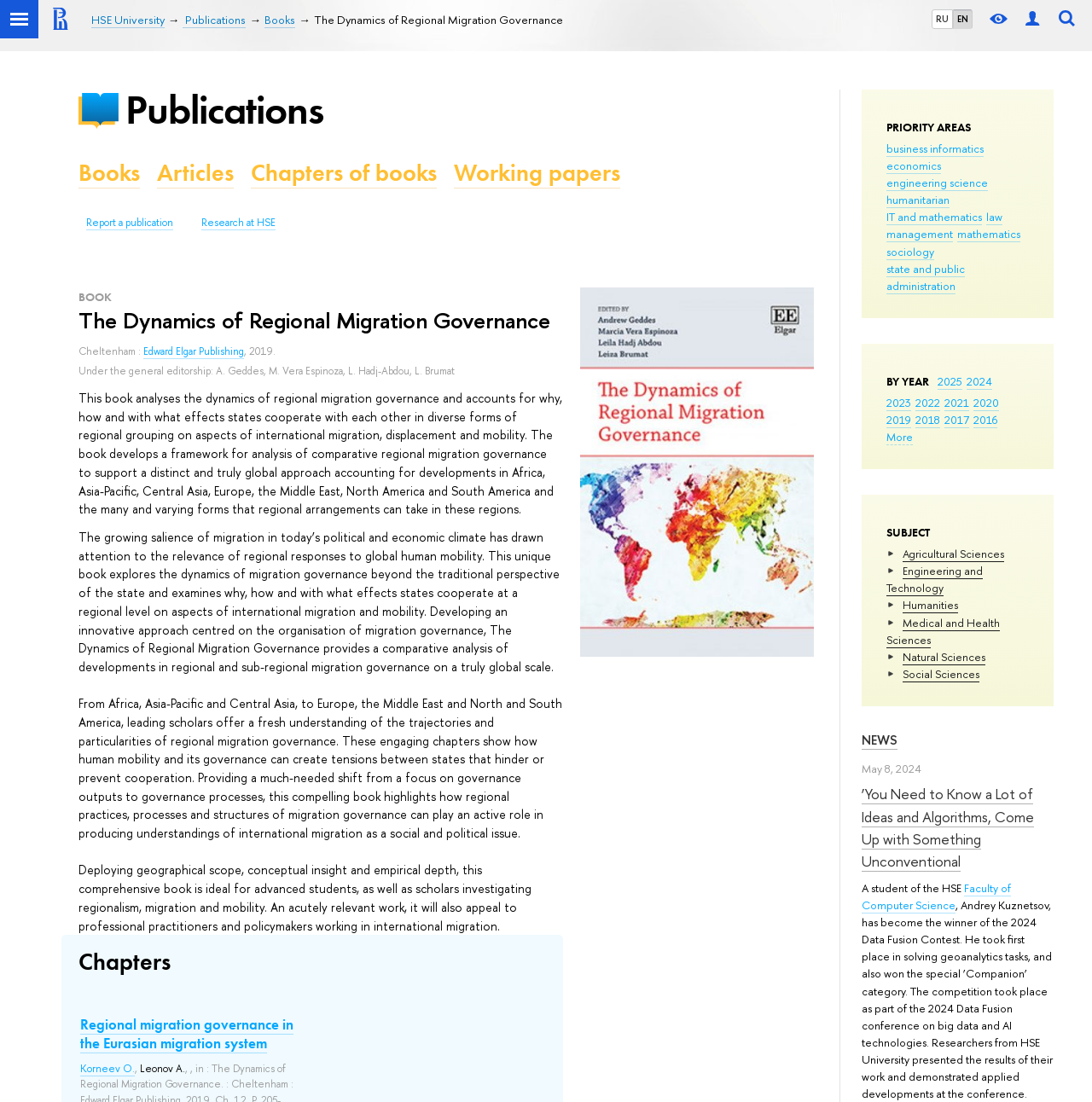Use a single word or phrase to answer the question:
What is the name of the book?

The Dynamics of Regional Migration Governance